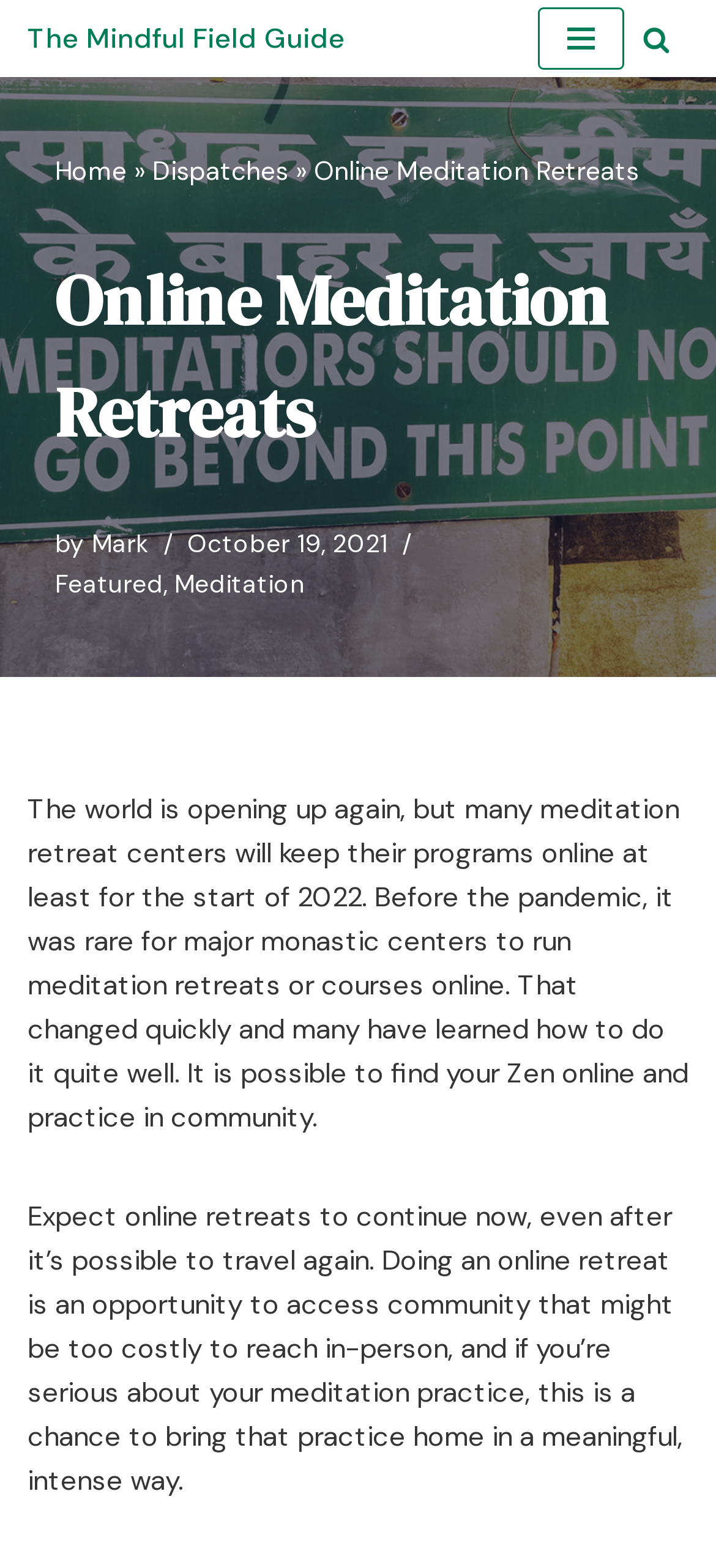What is the benefit of online meditation retreats?
Answer the question with a single word or phrase, referring to the image.

Access community that might be too costly to reach in-person